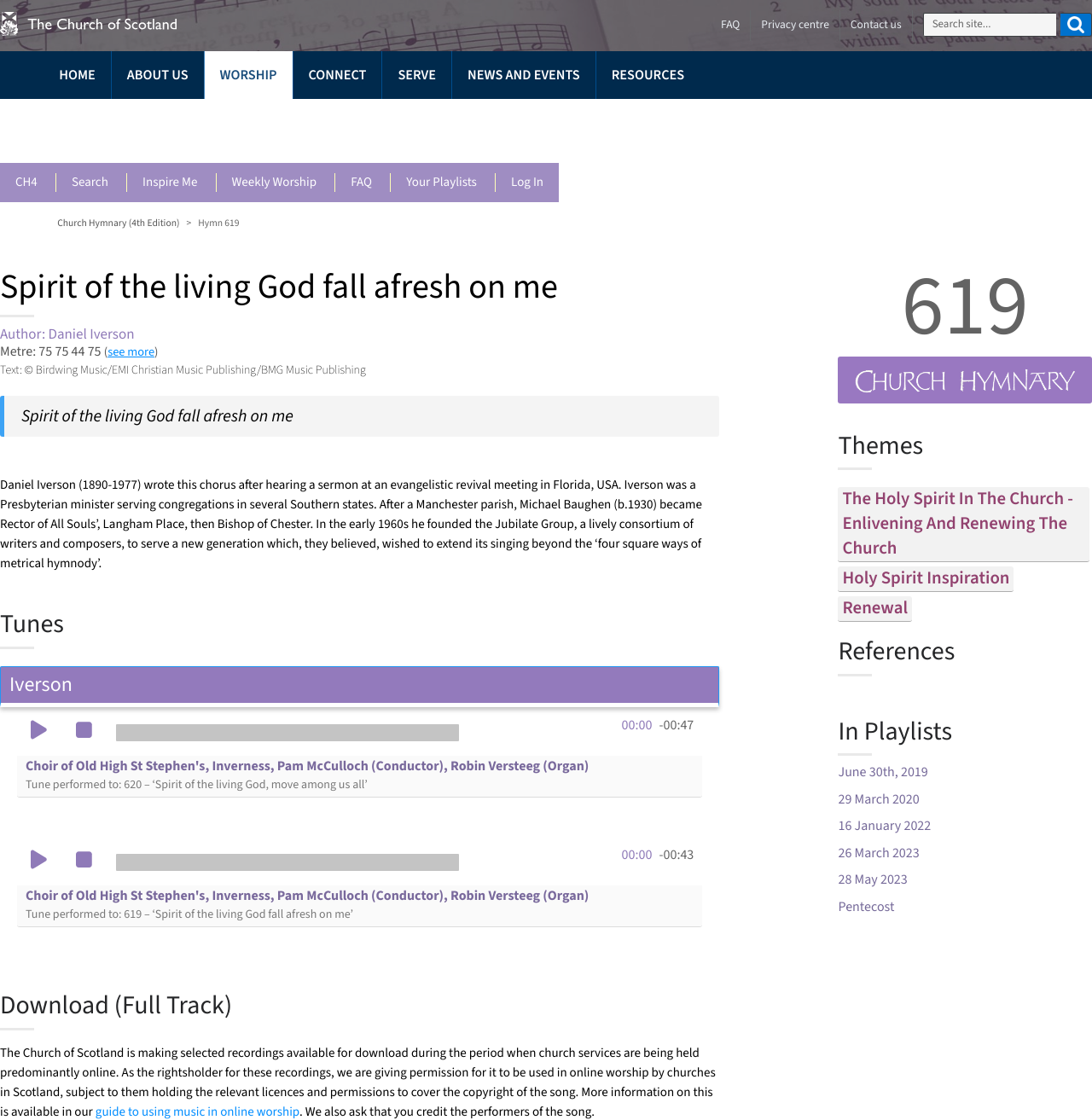Using floating point numbers between 0 and 1, provide the bounding box coordinates in the format (top-left x, top-left y, bottom-right x, bottom-right y). Locate the UI element described here: title="Church of Scotland homepage"

[0.0, 0.025, 0.162, 0.036]